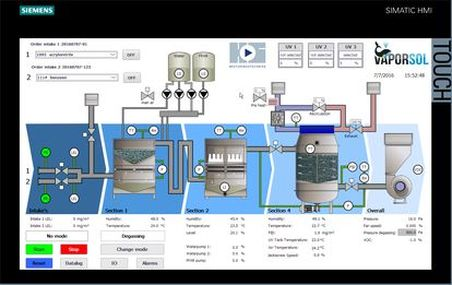Generate a detailed explanation of the scene depicted in the image.

The image depicts a sophisticated user interface for a SIMATIC HMI (Human-Machine Interface) screen, specifically for a system named VAPORSOL. The layout features multiple sections, including three distinct operational sections labeled 'Section 1', 'Section 2', and 'Section 3', each with its own parameters such as temperature, pressure, and flow rate monitored in real-time. 

At the top, there are controls for order input, including fields for numerical input and operational commands such as 'Start', 'Stop', and 'Reset', ensuring user-friendly interaction with the system. Visual indicators, including colored buttons (green for operational status and red for alarms), provide immediate feedback about the system's functionality. The interface is designed to facilitate ease of monitoring and control of complex chemical processes, showcasing the high-tech capabilities of the VAPORSOL system. 

Additionally, the screen illustrates a set of interconnected tanks and equipment, emphasizing the system's integrated design, which supports efficiency in managing chemical processes. Overall, this HMI design represents a blend of advanced technology and user-centric engineering, enhancing operational oversight and control.